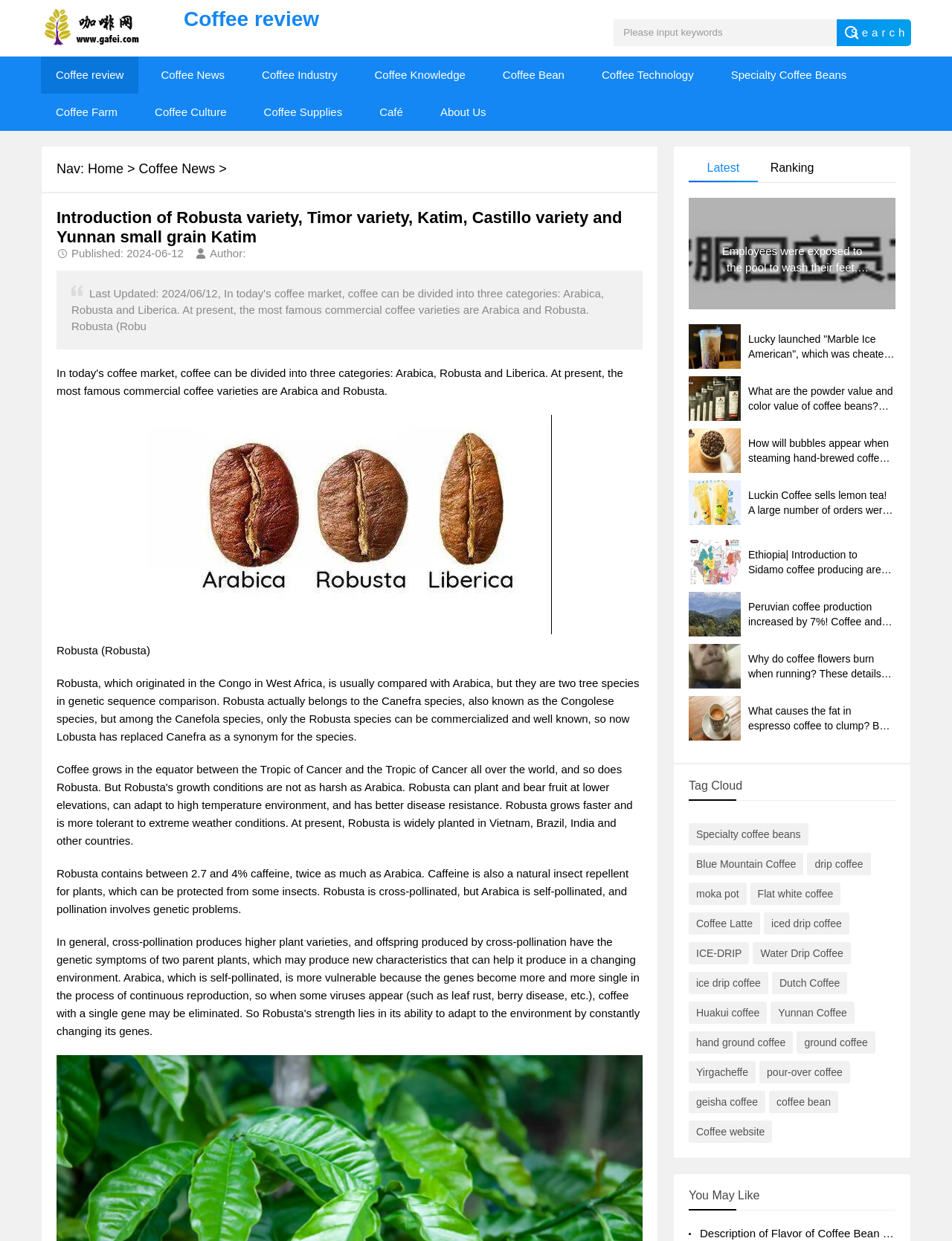How many types of coffee beans are mentioned in the webpage?
Based on the visual, give a brief answer using one word or a short phrase.

At least 2